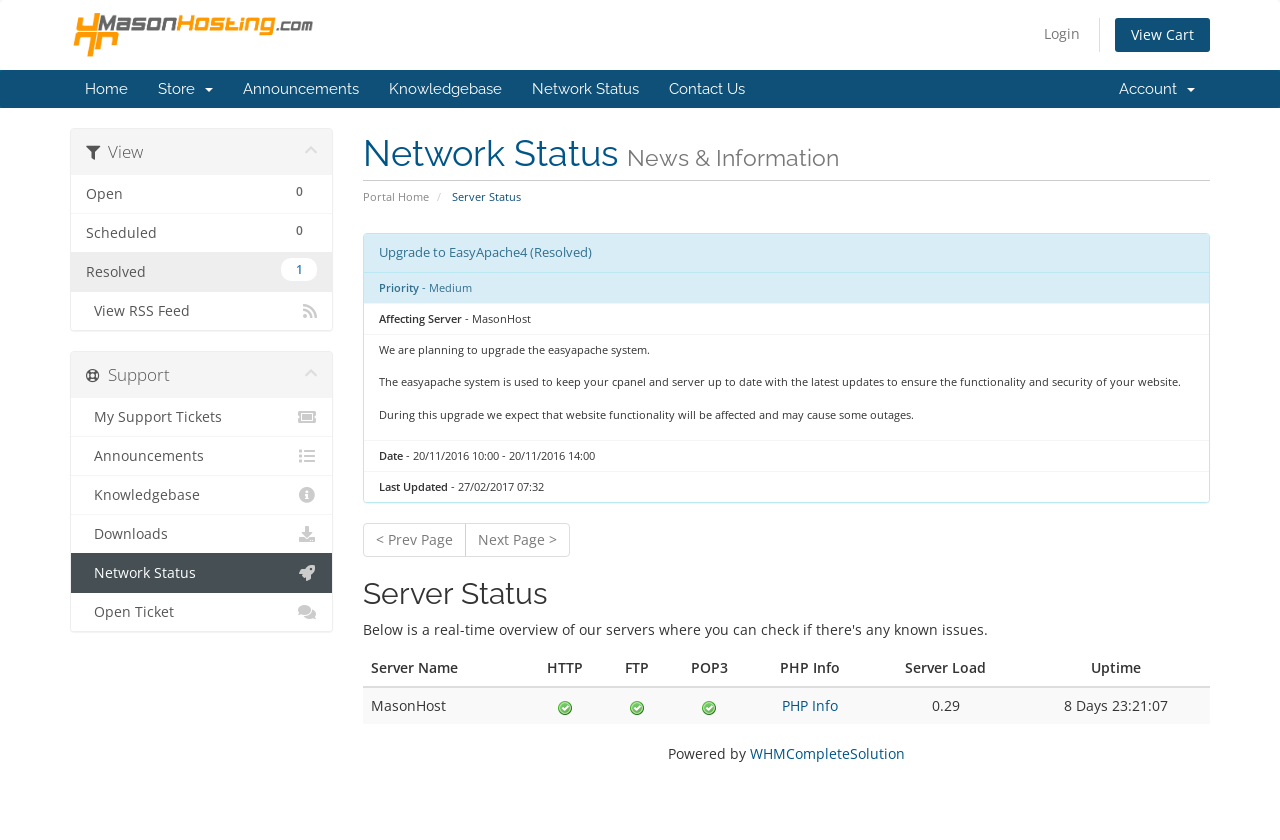Please give a succinct answer to the question in one word or phrase:
What is the current server status?

Online